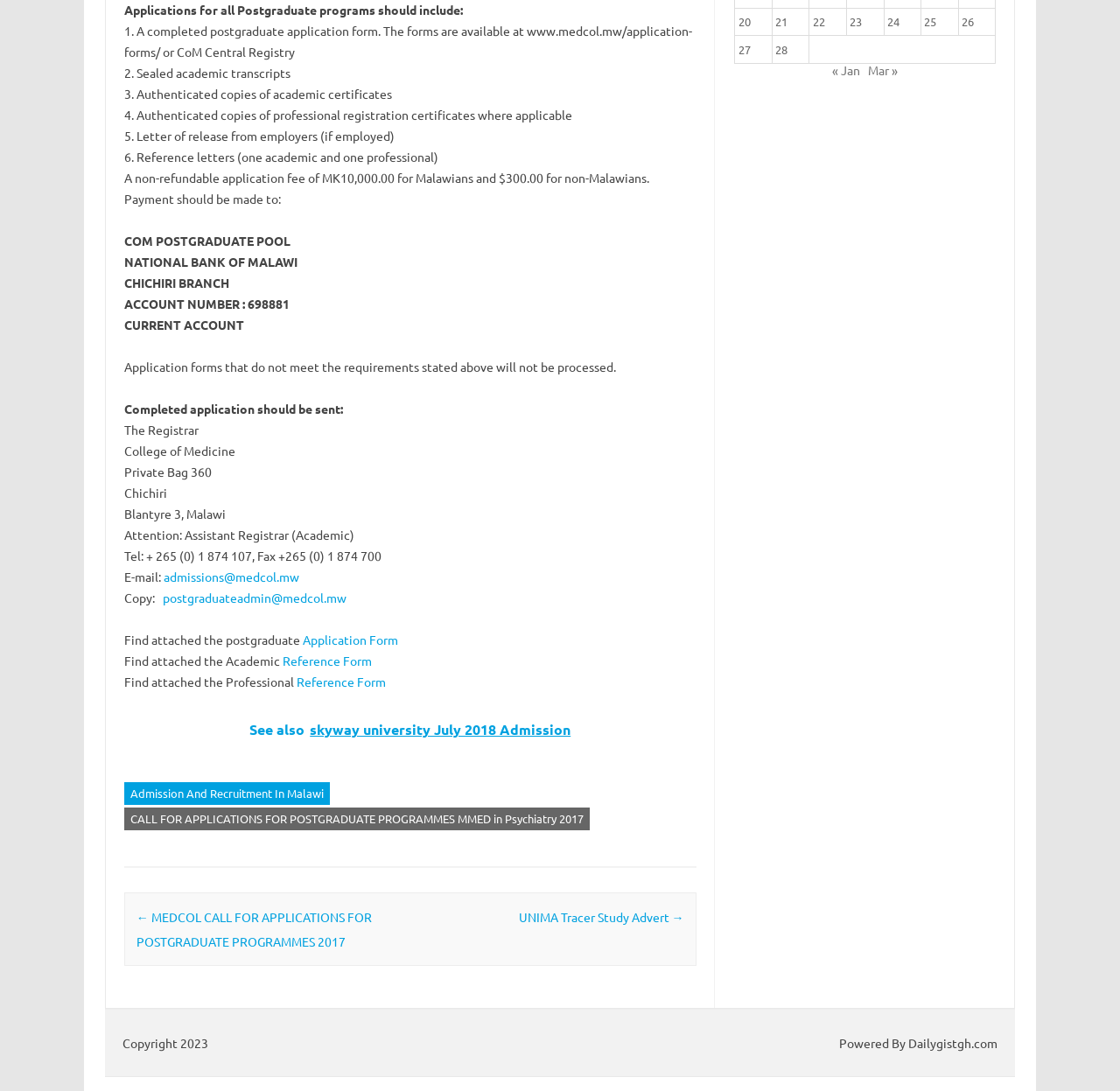Please locate the bounding box coordinates of the element that should be clicked to achieve the given instruction: "Click the link to download the postgraduate application form".

[0.27, 0.579, 0.355, 0.593]